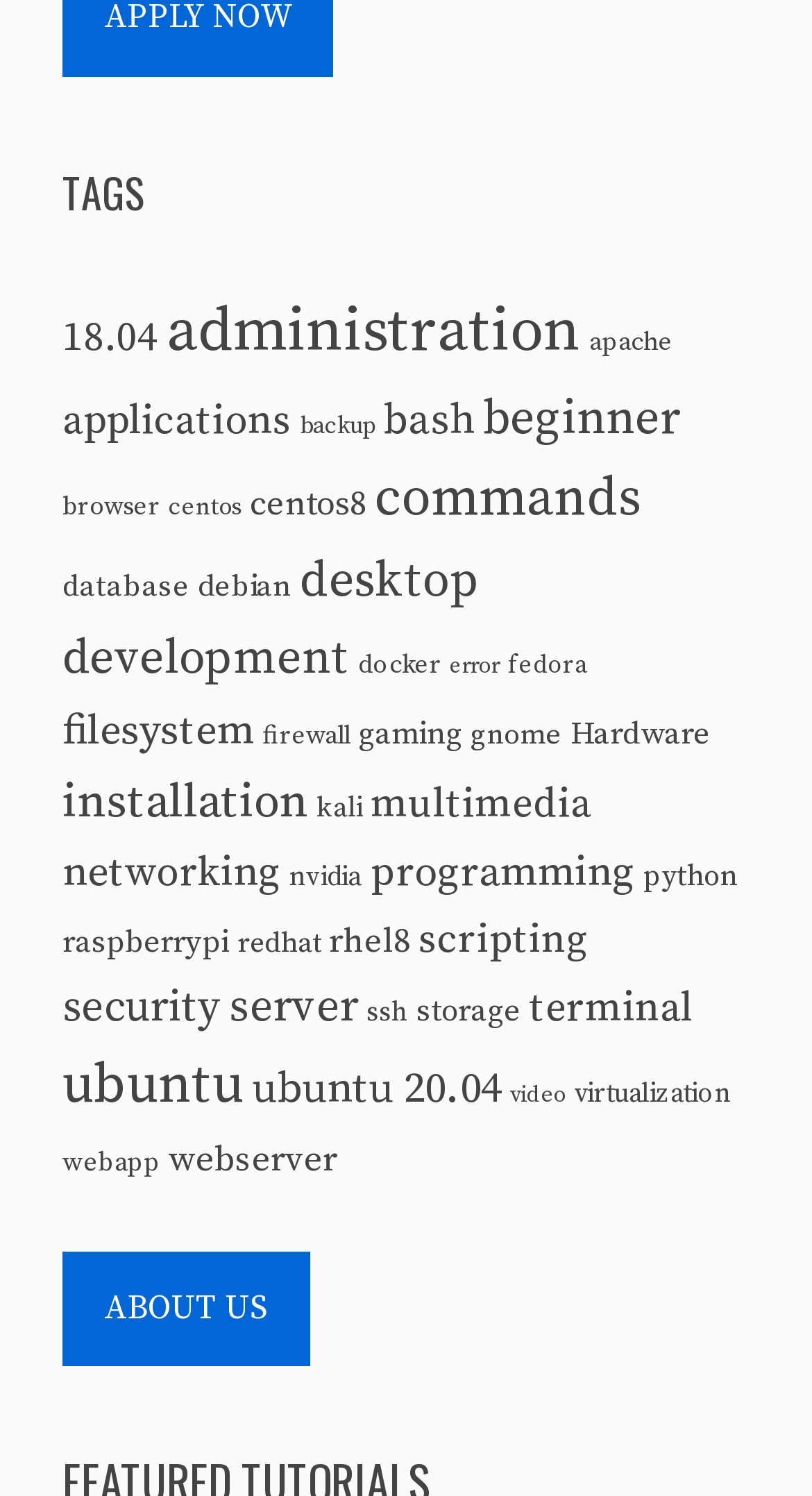Please provide a brief answer to the following inquiry using a single word or phrase:
How many items are in the 'python' category?

63